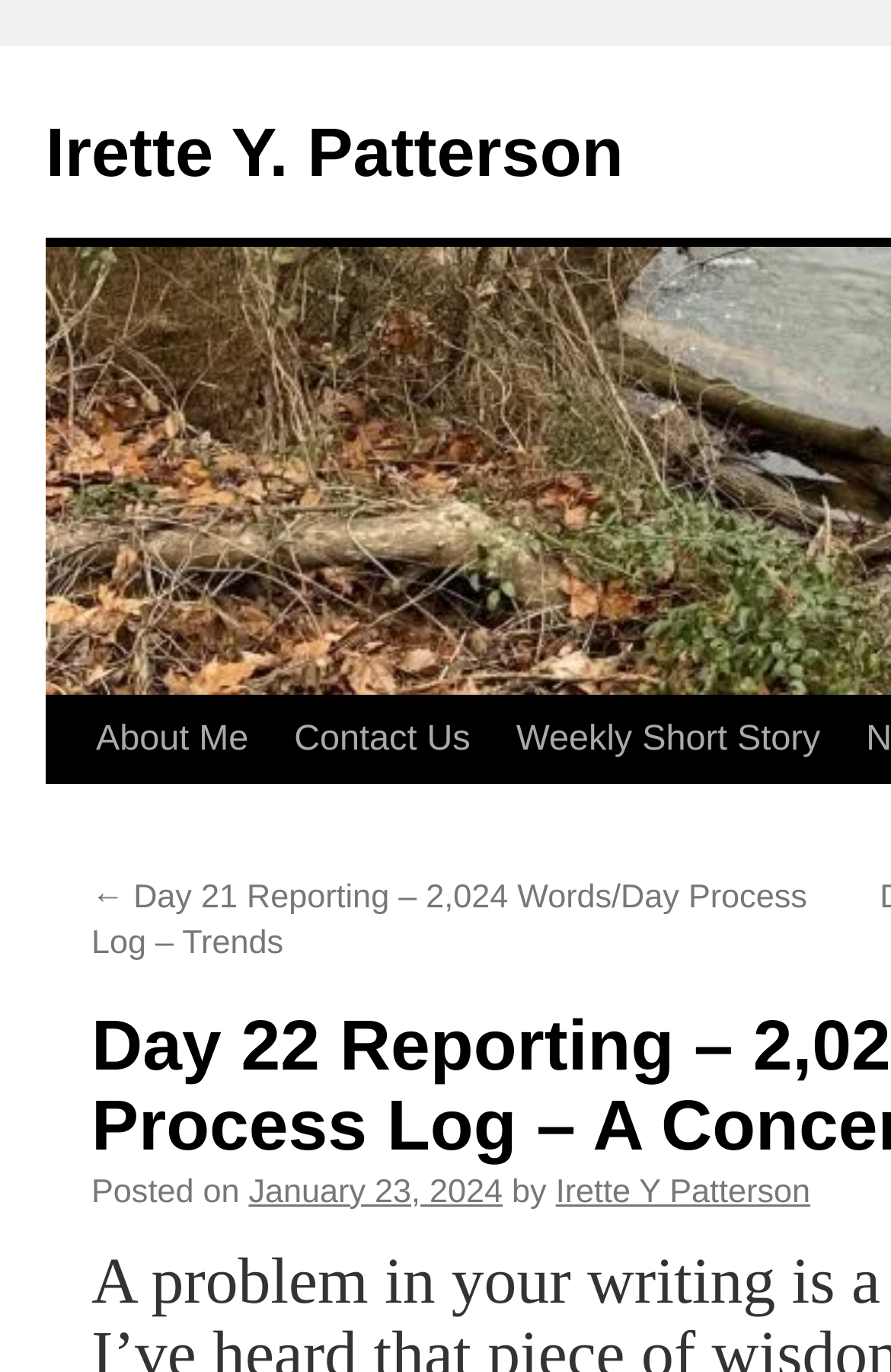Give the bounding box coordinates for this UI element: "Irette Y. Patterson". The coordinates should be four float numbers between 0 and 1, arranged as [left, top, right, bottom].

[0.051, 0.085, 0.7, 0.14]